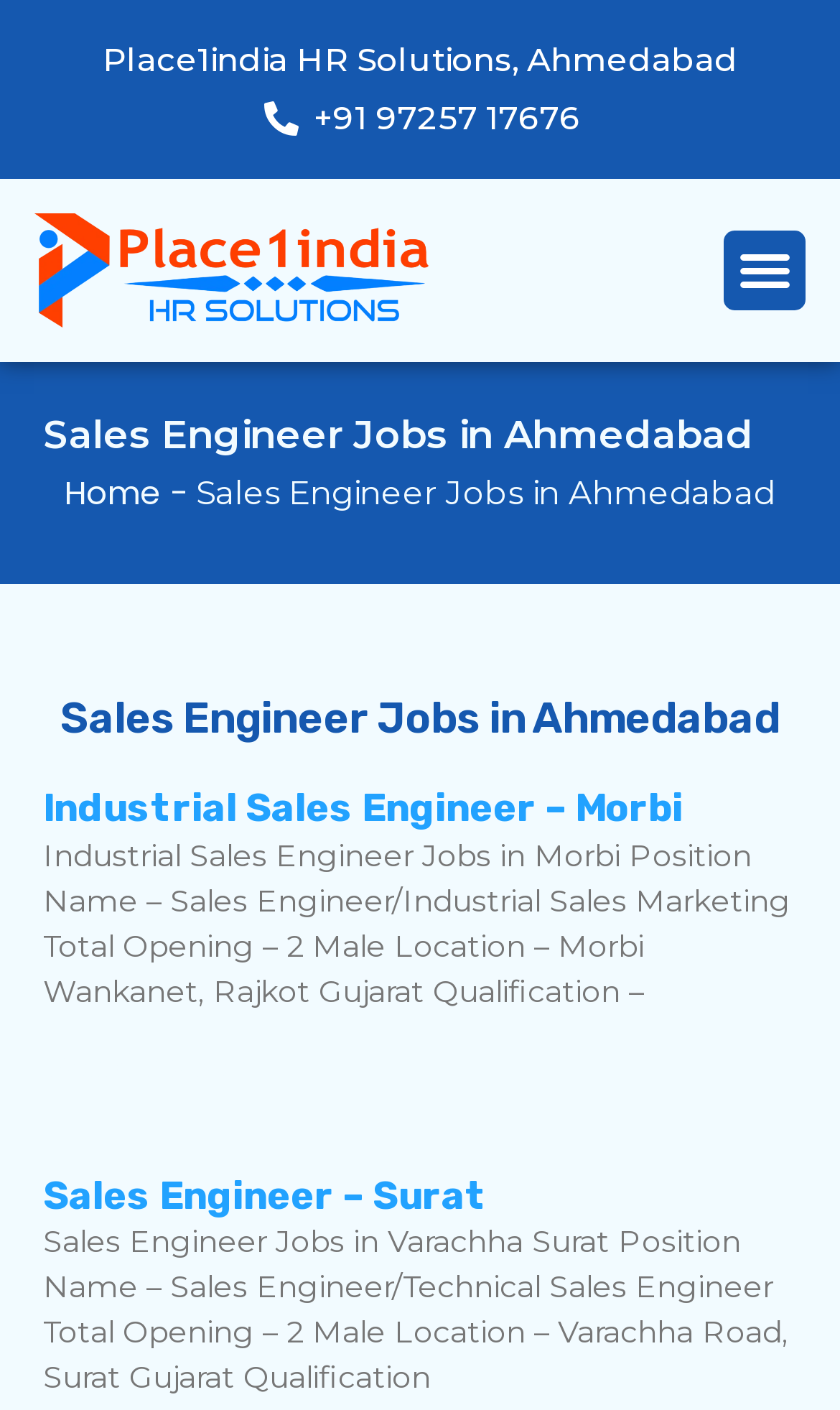How many job openings are there for Sales Engineer in Varachha Surat?
Please provide a single word or phrase as your answer based on the screenshot.

2